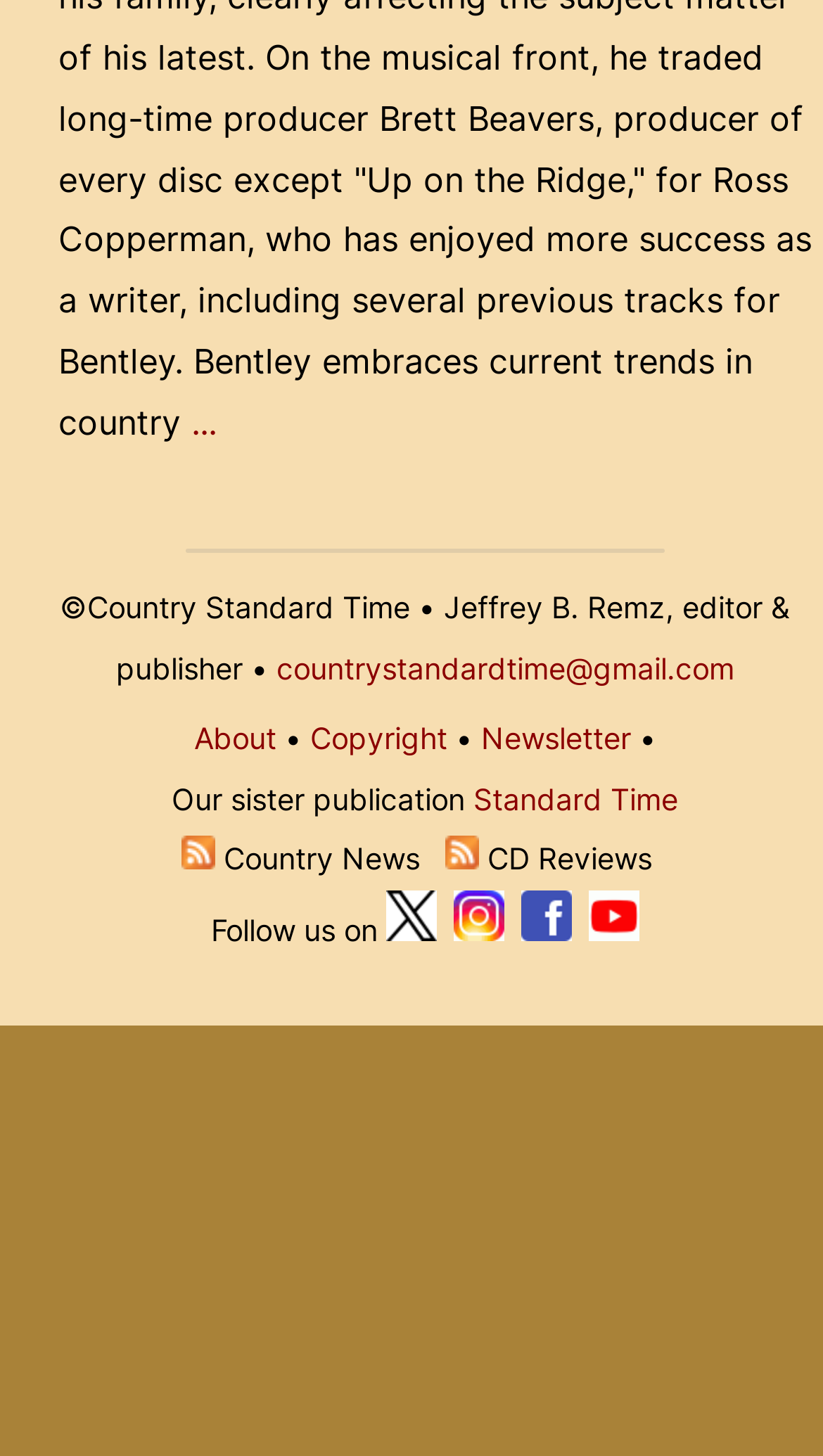From the given element description: "parent_node: Follow us on title="Twitter"", find the bounding box for the UI element. Provide the coordinates as four float numbers between 0 and 1, in the order [left, top, right, bottom].

[0.469, 0.626, 0.53, 0.651]